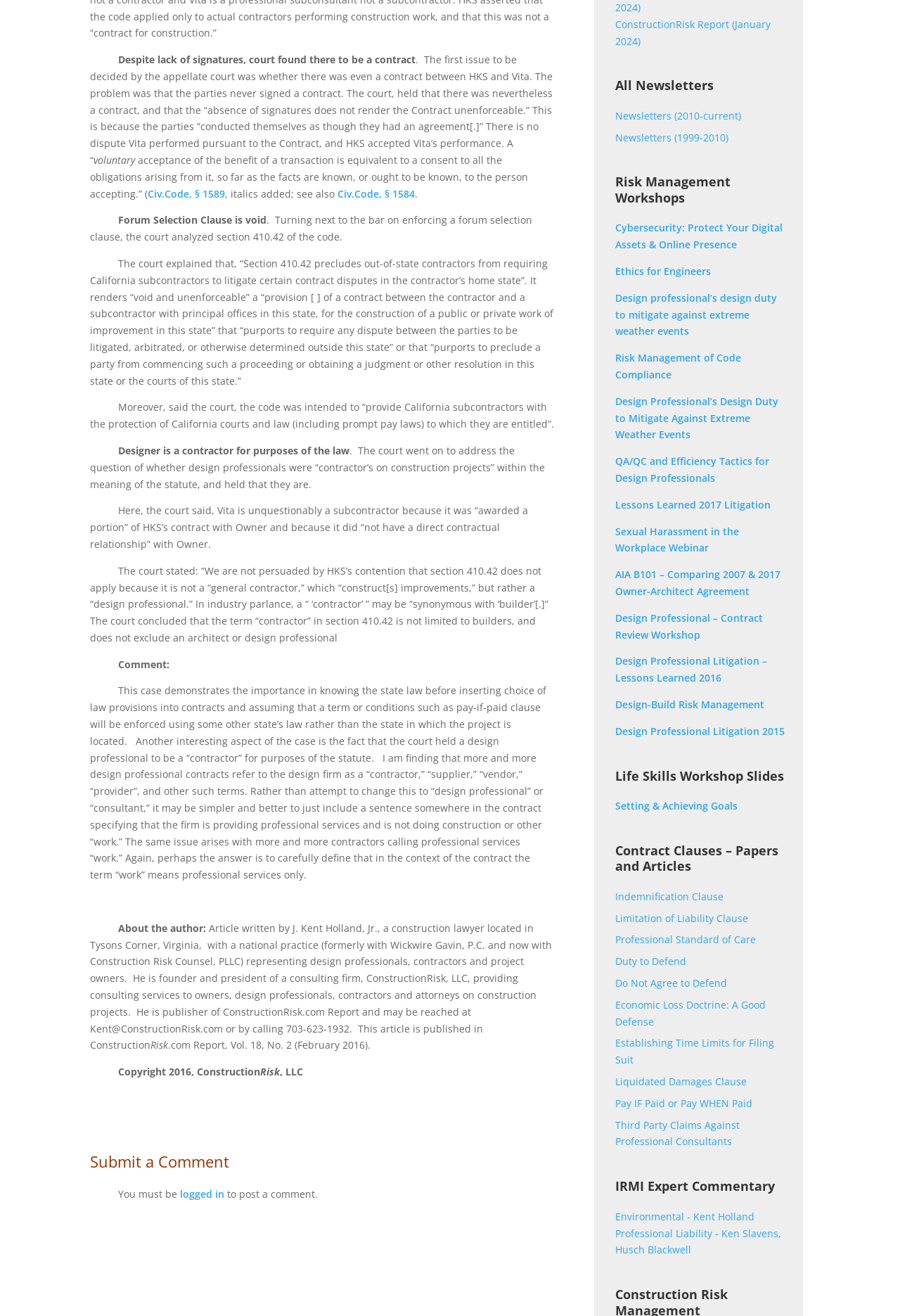Based on the image, provide a detailed response to the question:
What is the purpose of section 410.42 of the code?

Section 410.42 of the code is intended to provide California subcontractors with the protection of California courts and law, including prompt pay laws, to which they are entitled, by rendering void and unenforceable provisions in contracts that require disputes to be litigated outside of California.